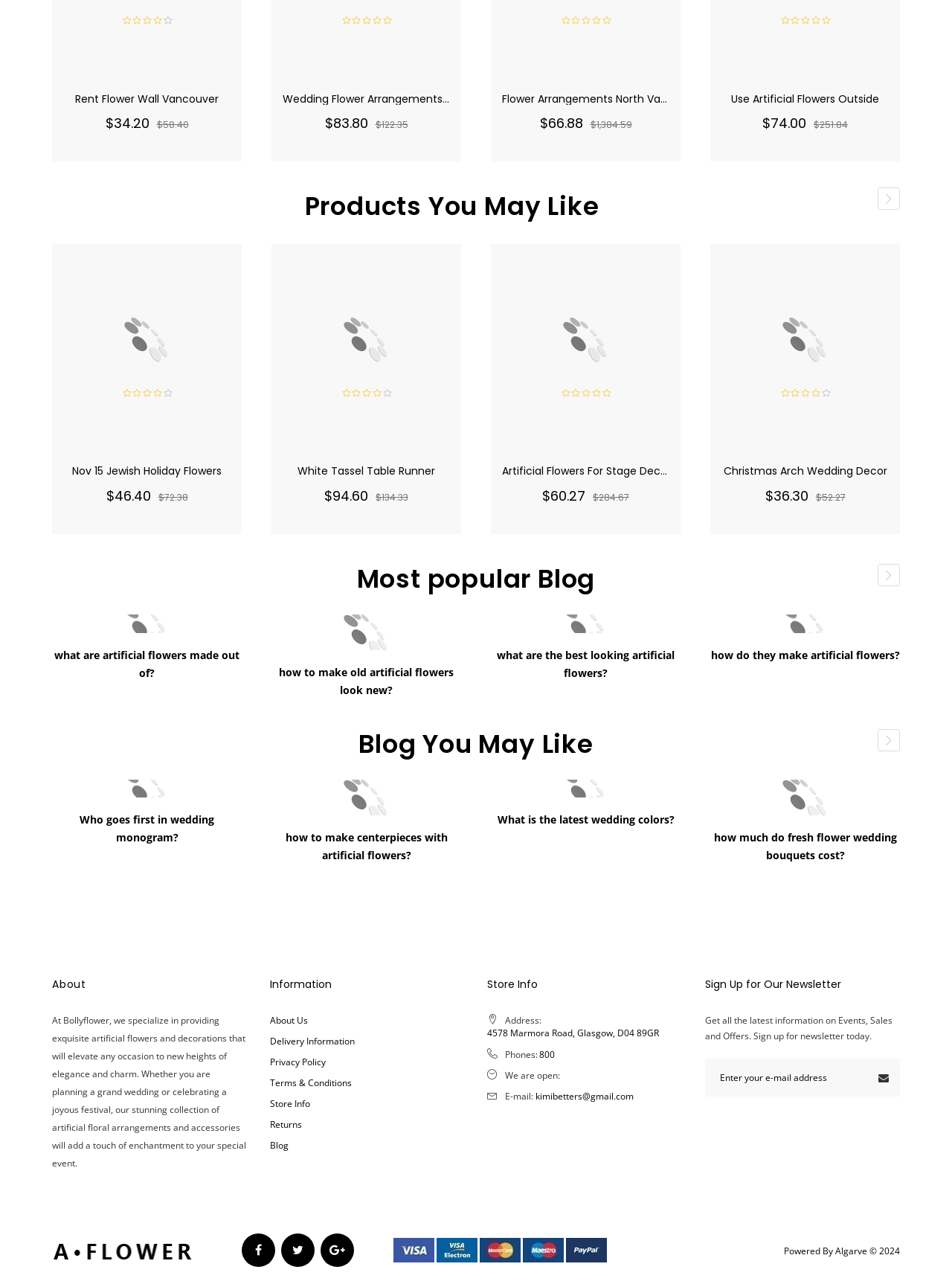Determine the bounding box coordinates of the area to click in order to meet this instruction: "View 'Wedding Flower Arrangements Vancouver'".

[0.297, 0.071, 0.527, 0.082]